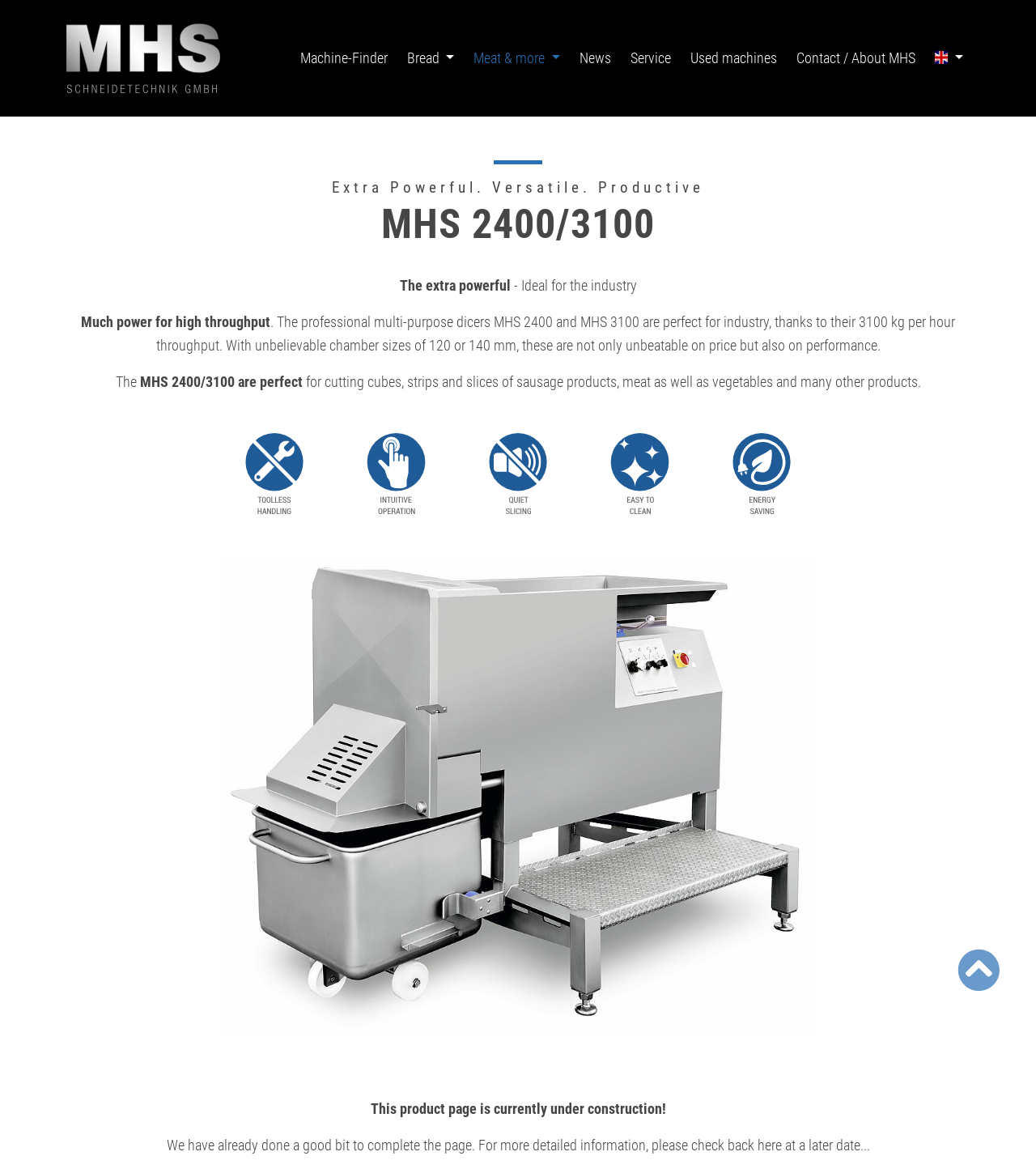Using the image as a reference, answer the following question in as much detail as possible:
What products can be cut using MHS 2400/3100?

The products that can be cut using MHS 2400/3100 can be found in the product description, where it is mentioned that these machines are perfect for cutting cubes, strips, and slices of sausage products, meat, as well as vegetables and many other products.